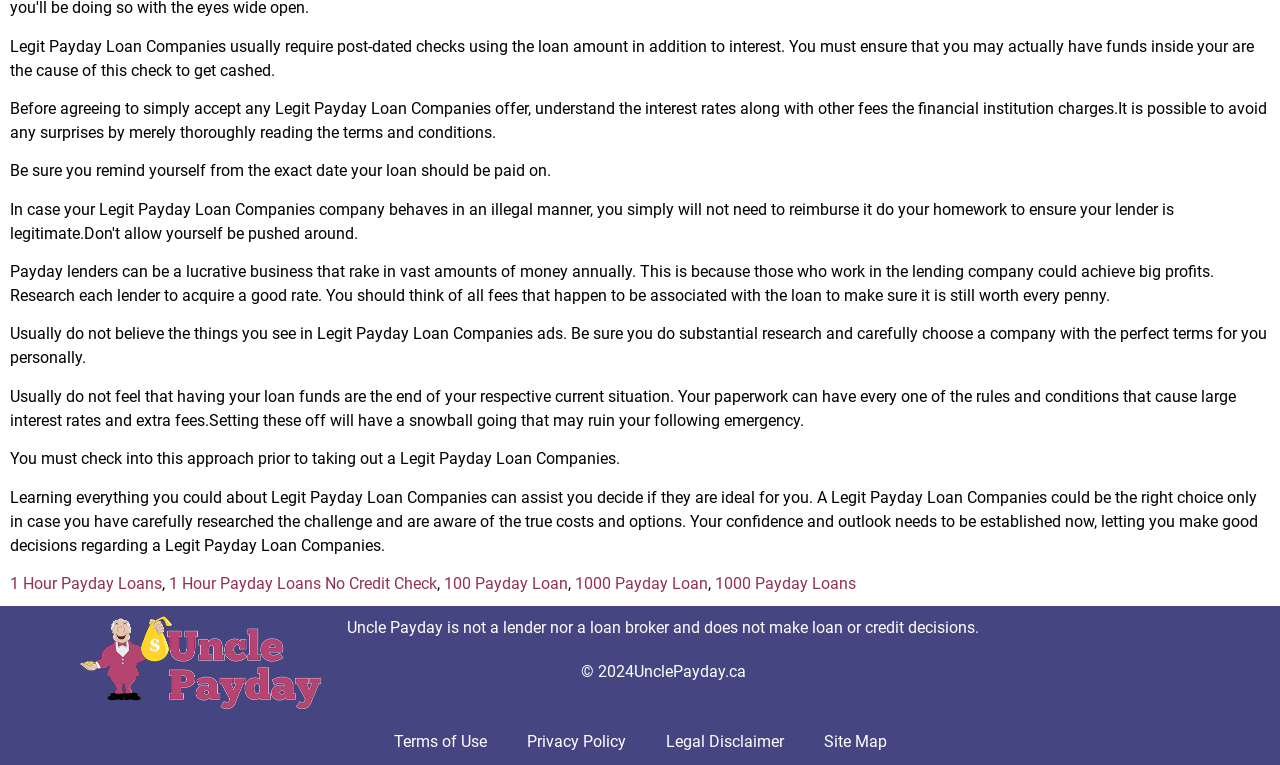Refer to the screenshot and answer the following question in detail:
What is the relationship between Uncle Payday and lending?

According to the disclaimer at the bottom of the webpage, Uncle Payday is not a lender nor a loan broker and does not make loan or credit decisions, indicating that it is not directly involved in the lending process.